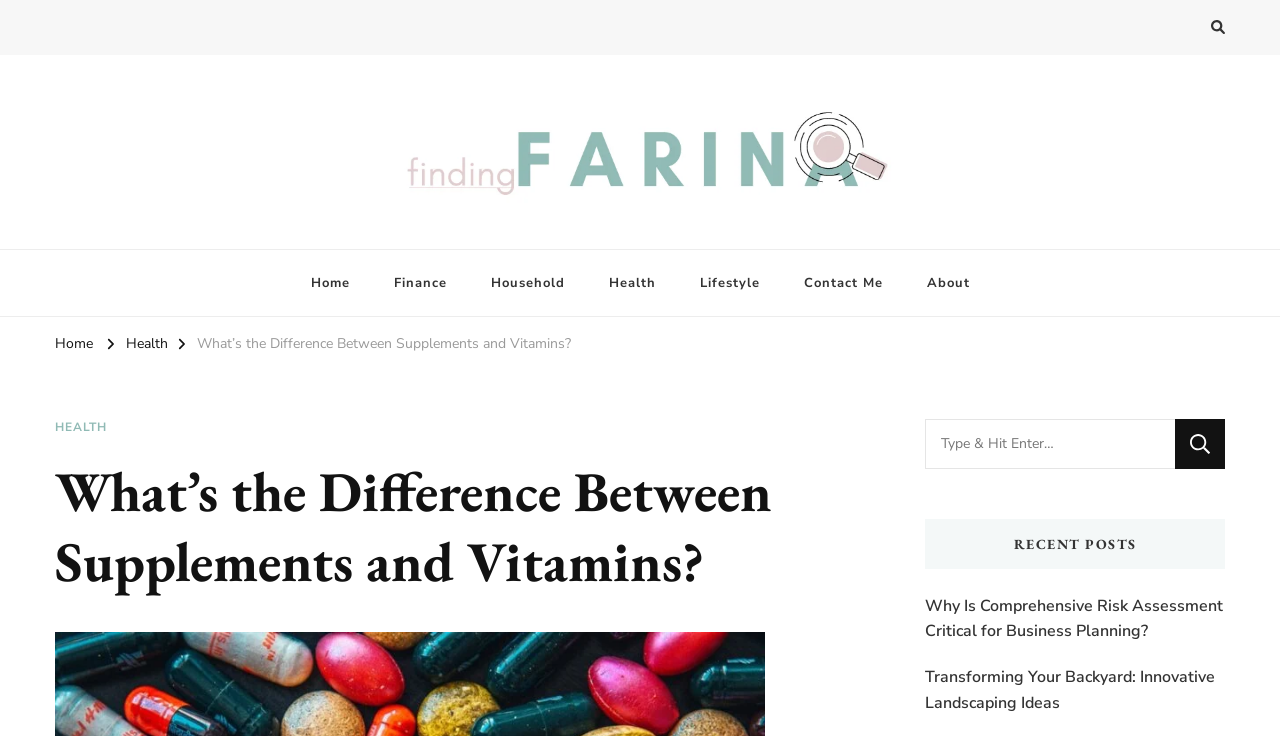Find the headline of the webpage and generate its text content.

What’s the Difference Between Supplements and Vitamins?